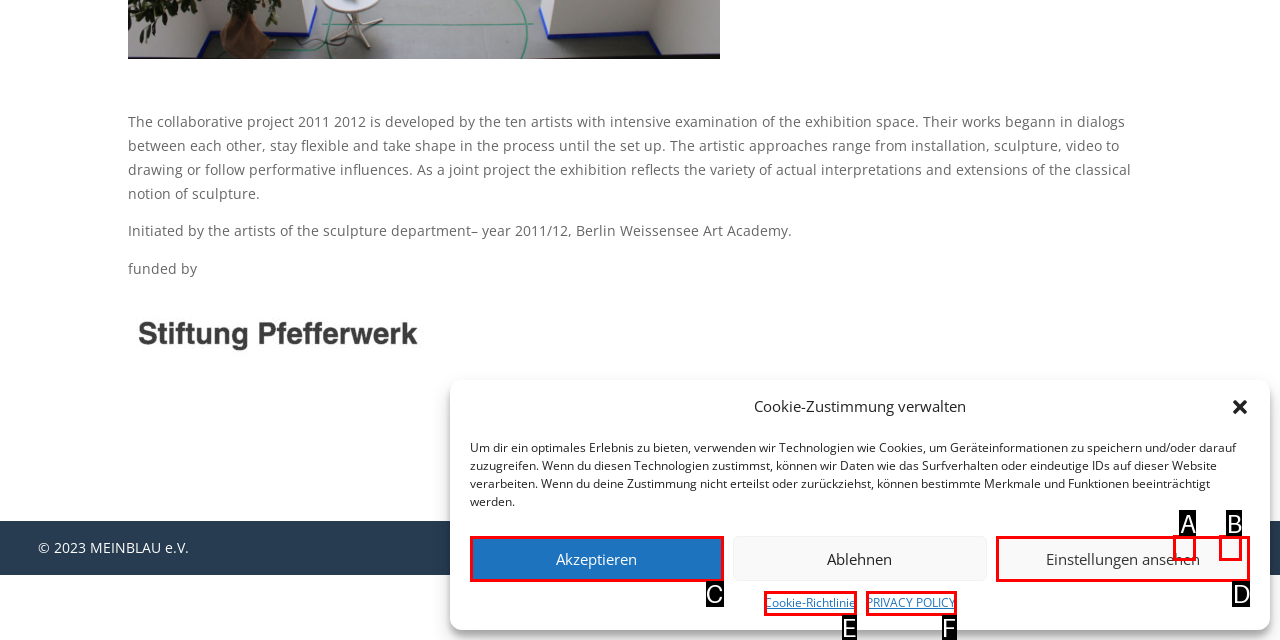Select the option that matches the description: Cookie-Richtlinie. Answer with the letter of the correct option directly.

E